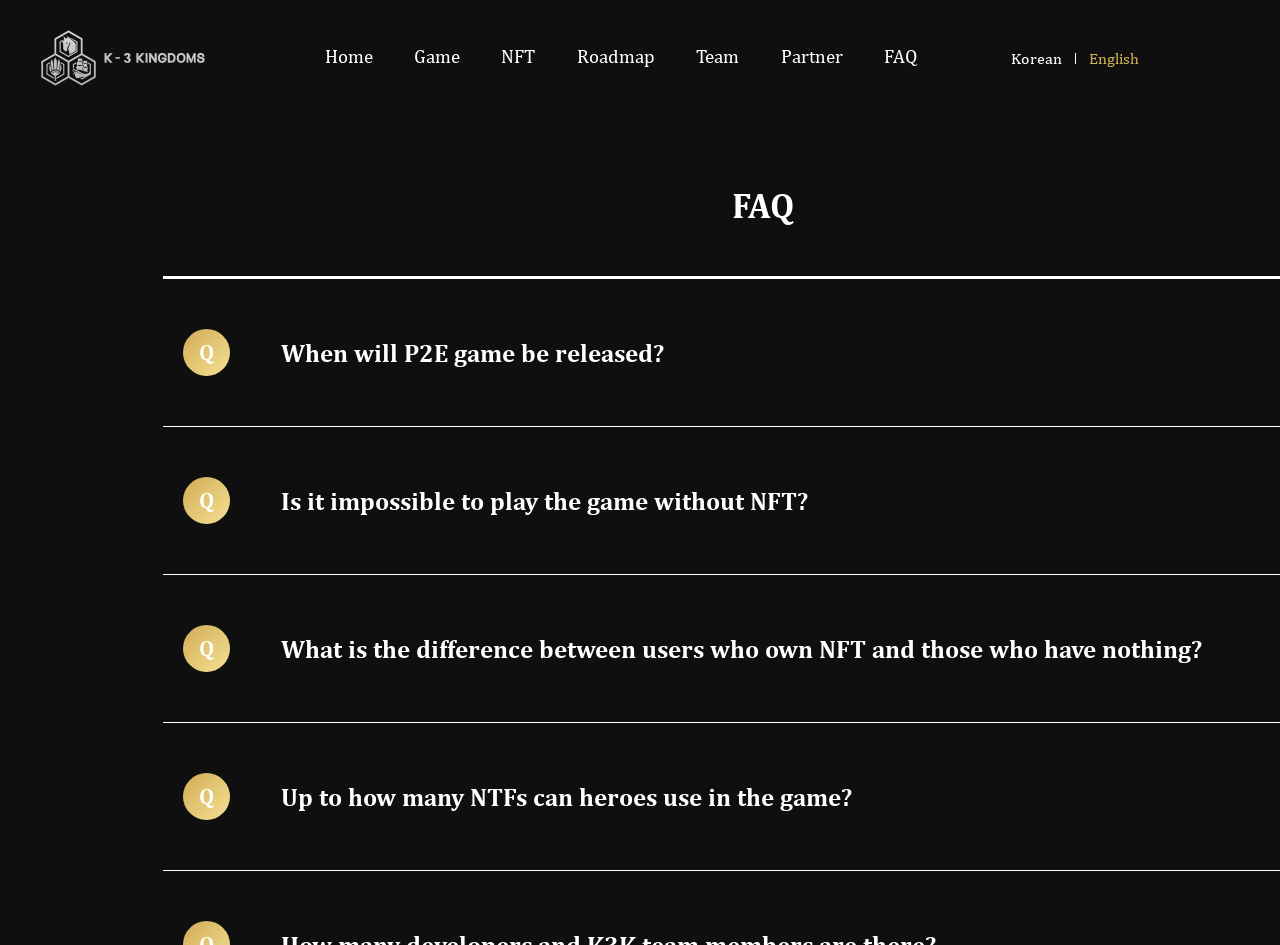Find the bounding box coordinates for the area you need to click to carry out the instruction: "read FAQ". The coordinates should be four float numbers between 0 and 1, indicated as [left, top, right, bottom].

[0.691, 0.048, 0.716, 0.071]